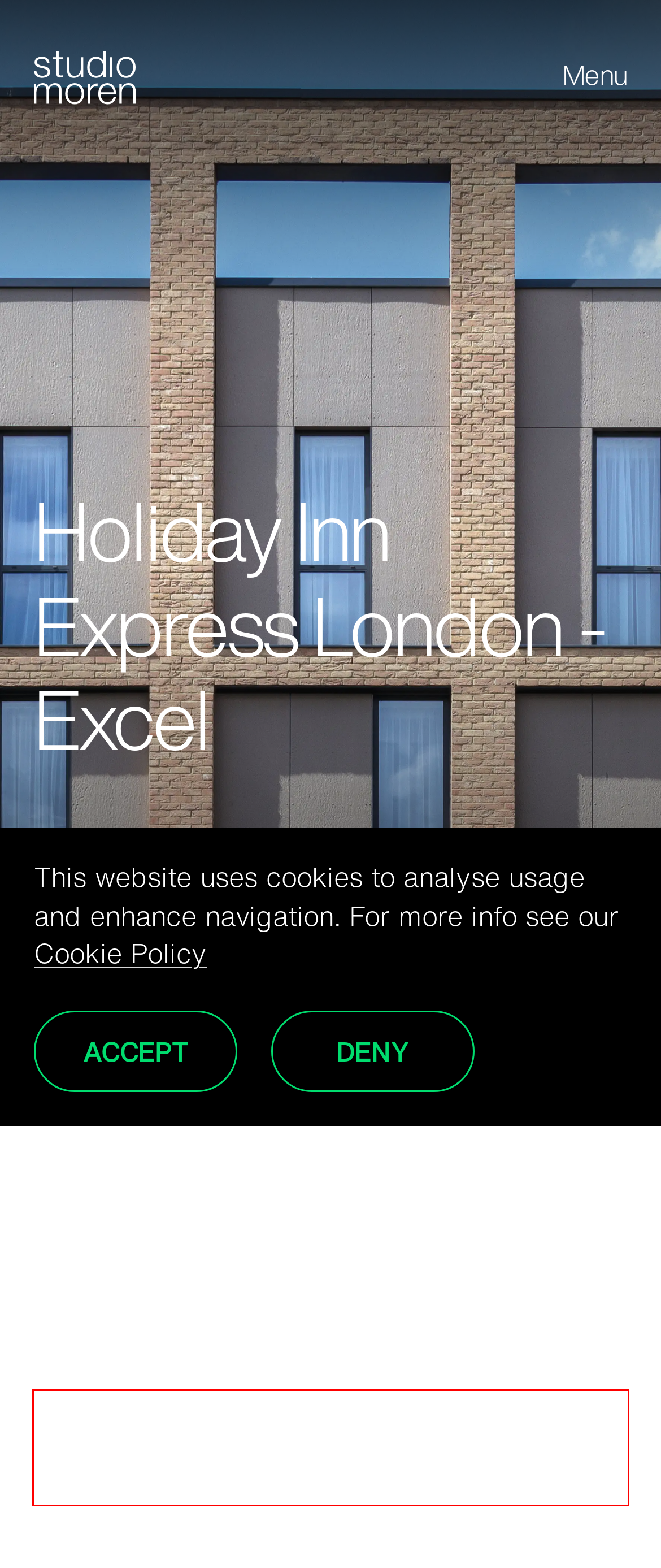Given a webpage screenshot, locate the red bounding box and extract the text content found inside it.

Holiday Inn Express London – Excel is located in the heart of the London Docklands, an area which has undergone extensive regeneration in recent years.